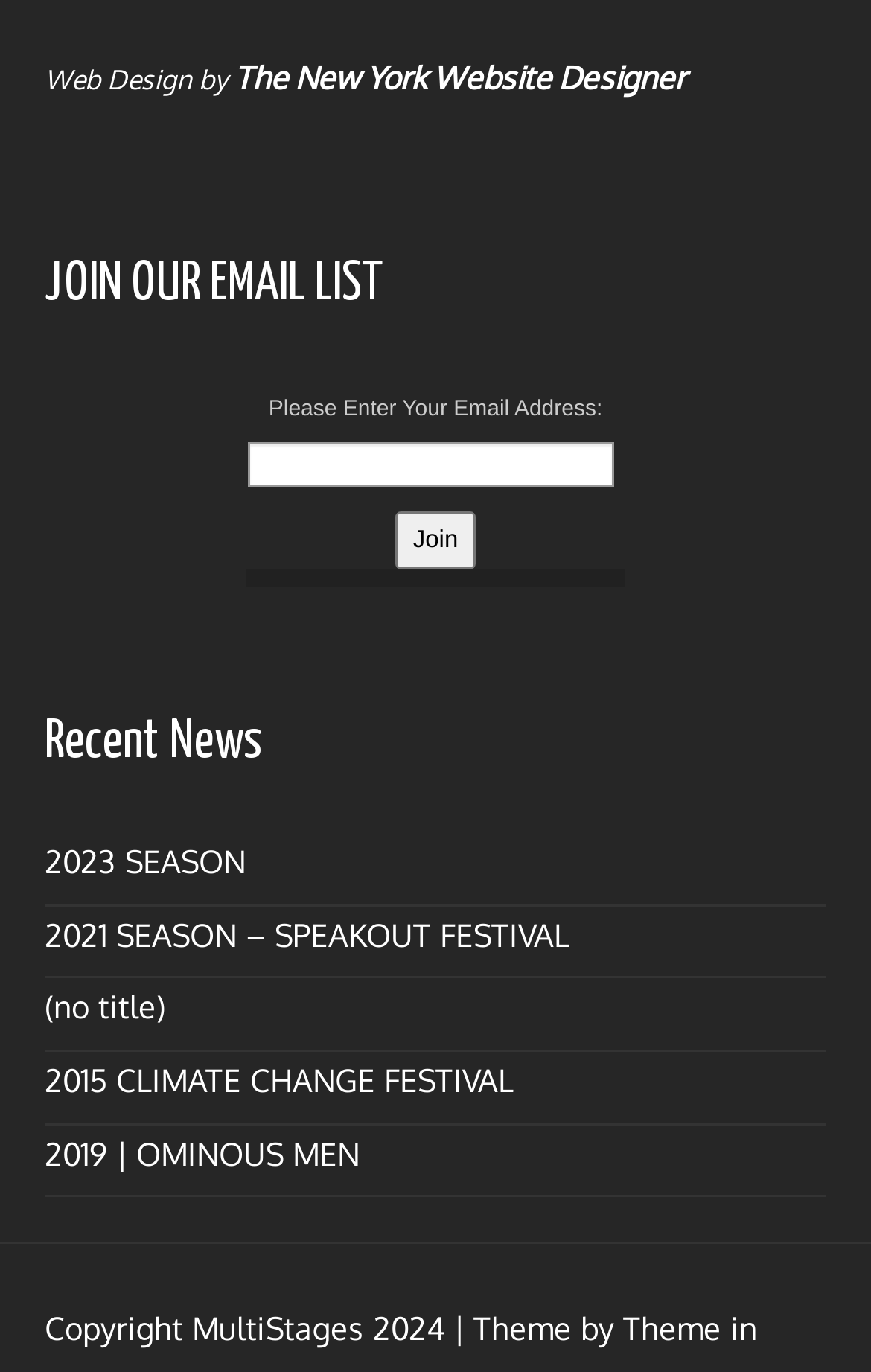What is the copyright year of the website?
Based on the visual, give a brief answer using one word or a short phrase.

2024